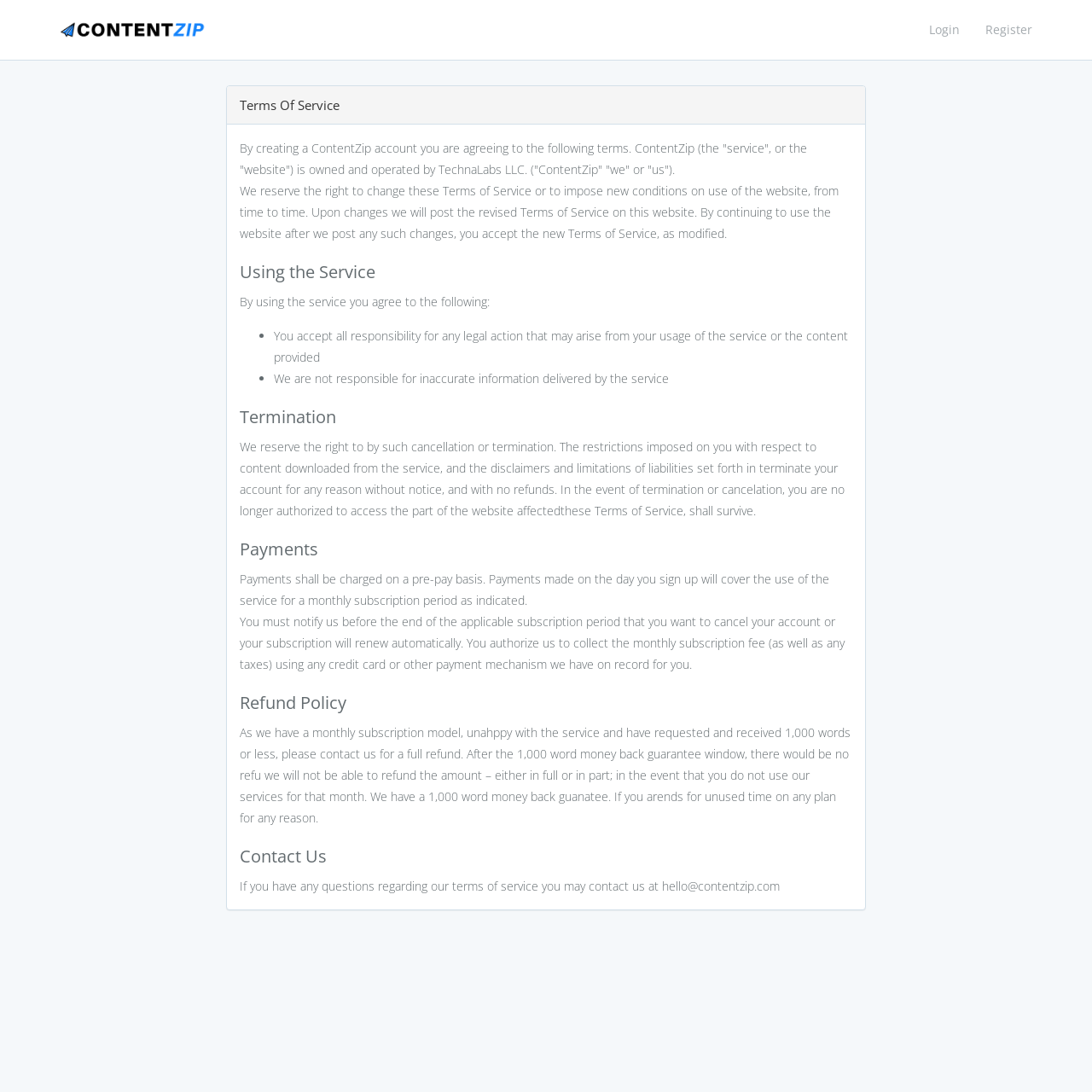Given the content of the image, can you provide a detailed answer to the question?
Is there a refund policy?

I found a 'Refund Policy' section on the webpage, which explains the conditions under which a refund can be requested. This indicates that ContentZip has a refund policy in place.